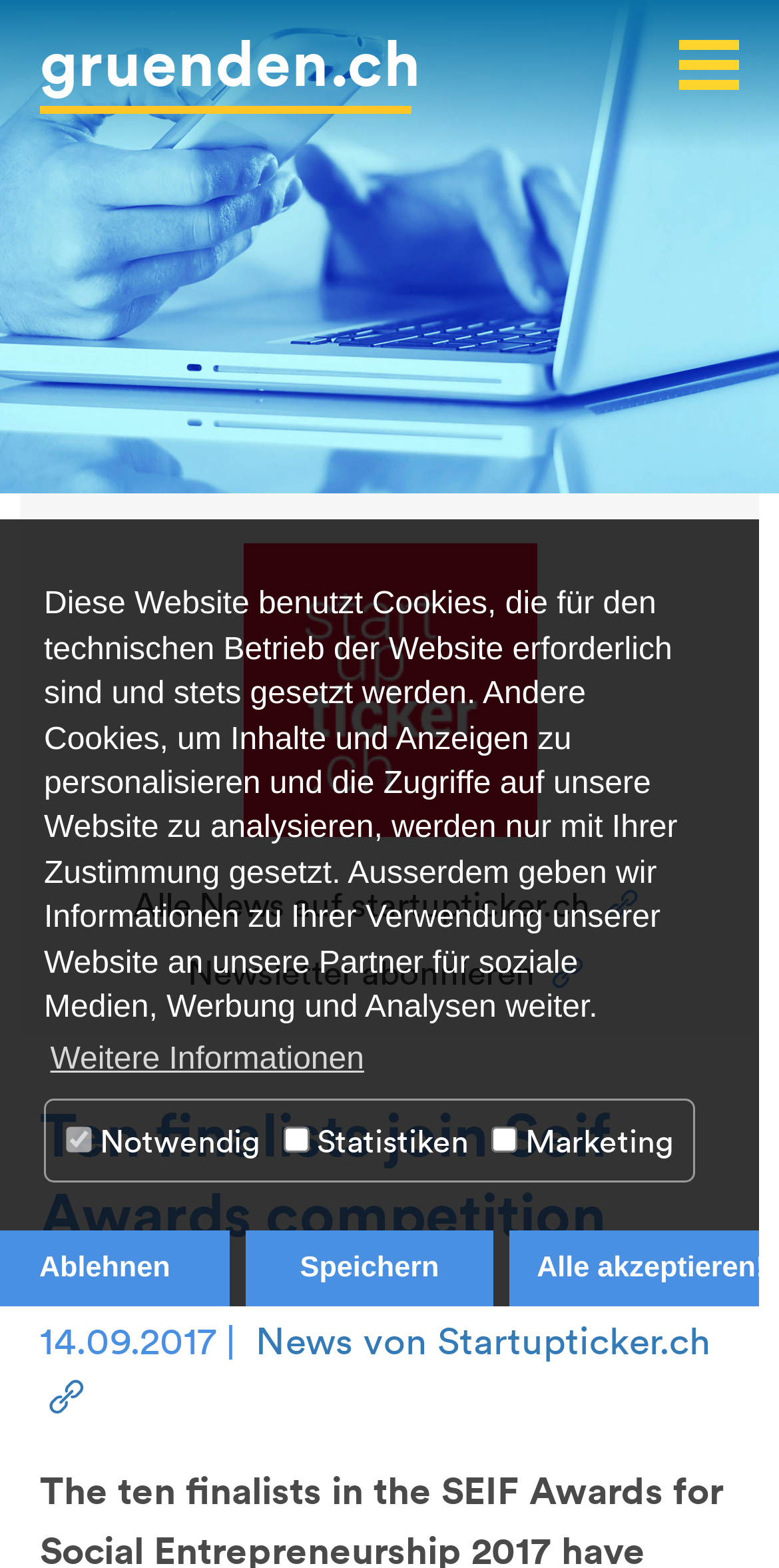How many Swiss startups are among the finalists? Look at the image and give a one-word or short phrase answer.

four